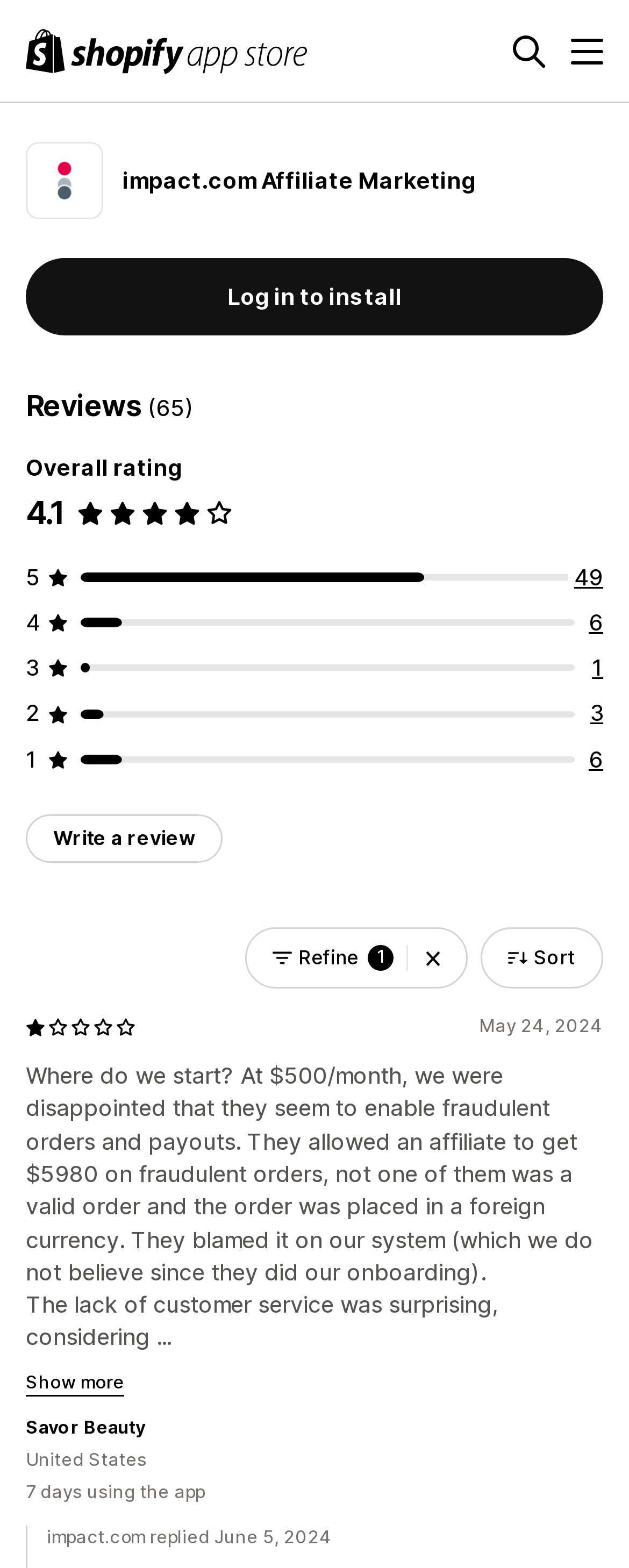Determine the bounding box coordinates for the area that should be clicked to carry out the following instruction: "Show more reviews".

[0.041, 0.876, 0.197, 0.887]